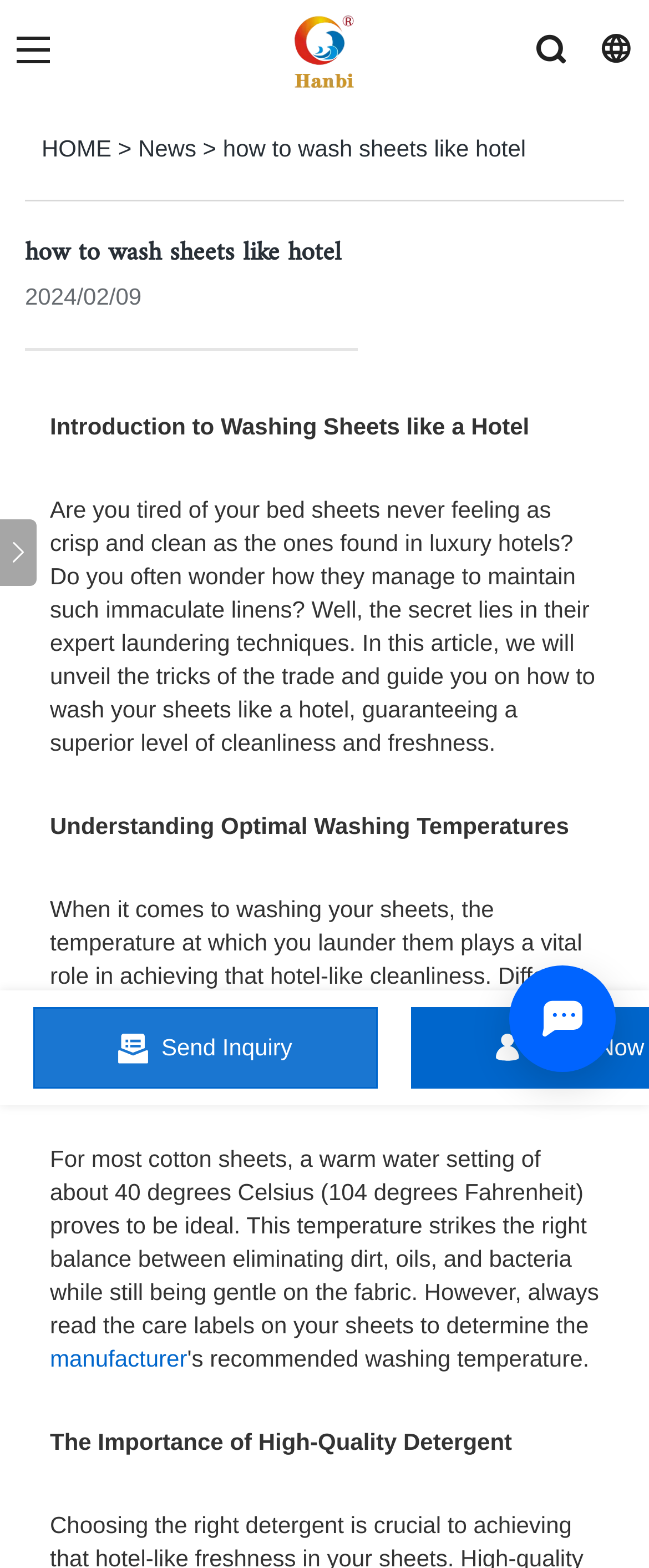Observe the image and answer the following question in detail: What is the topic of the current article?

Based on the heading 'how to wash sheets like hotel' and the content of the article, it is clear that the topic is about washing sheets like a hotel.